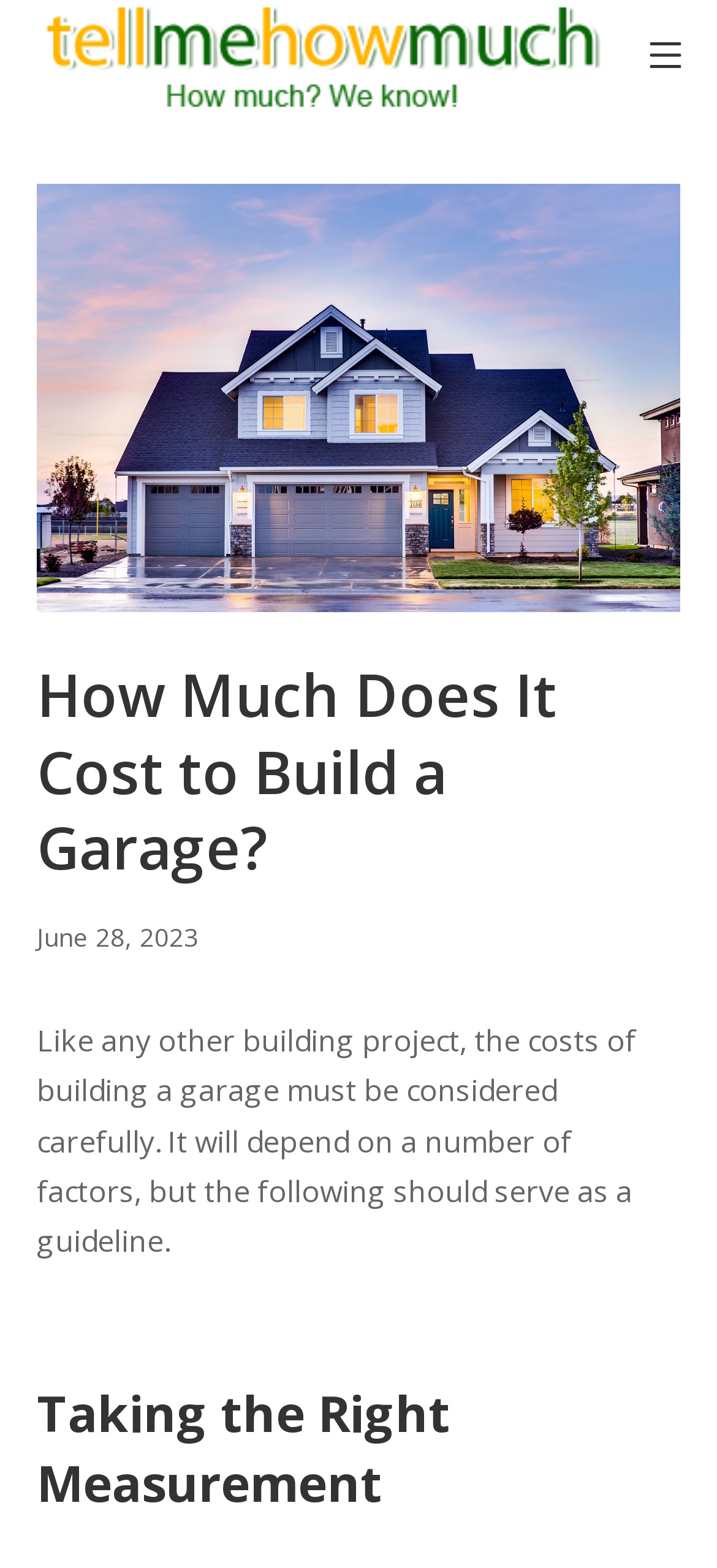Please determine the bounding box coordinates for the UI element described as: "June 28, 2023October 25, 2023".

[0.051, 0.586, 0.277, 0.608]